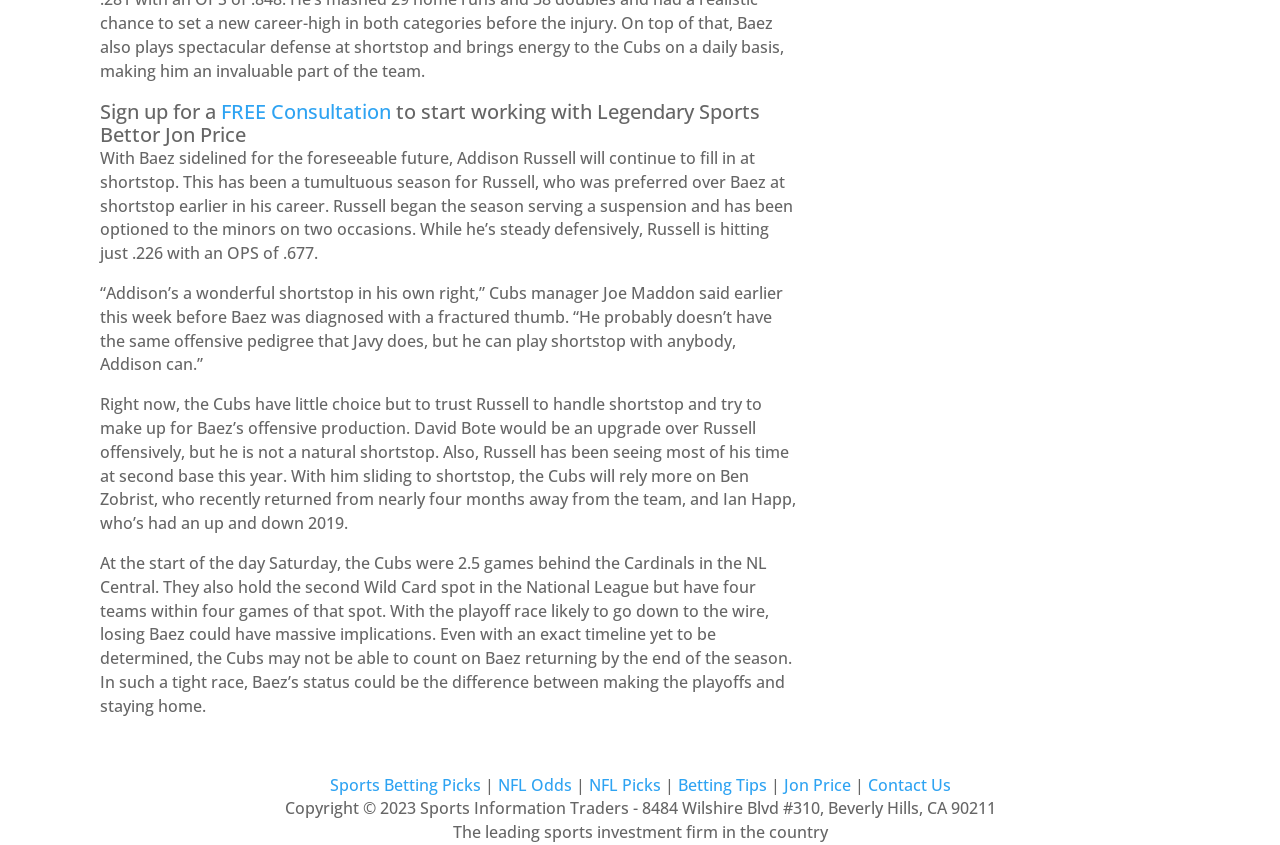Locate the bounding box coordinates of the clickable part needed for the task: "Learn more about Jon Price".

[0.612, 0.916, 0.664, 0.942]